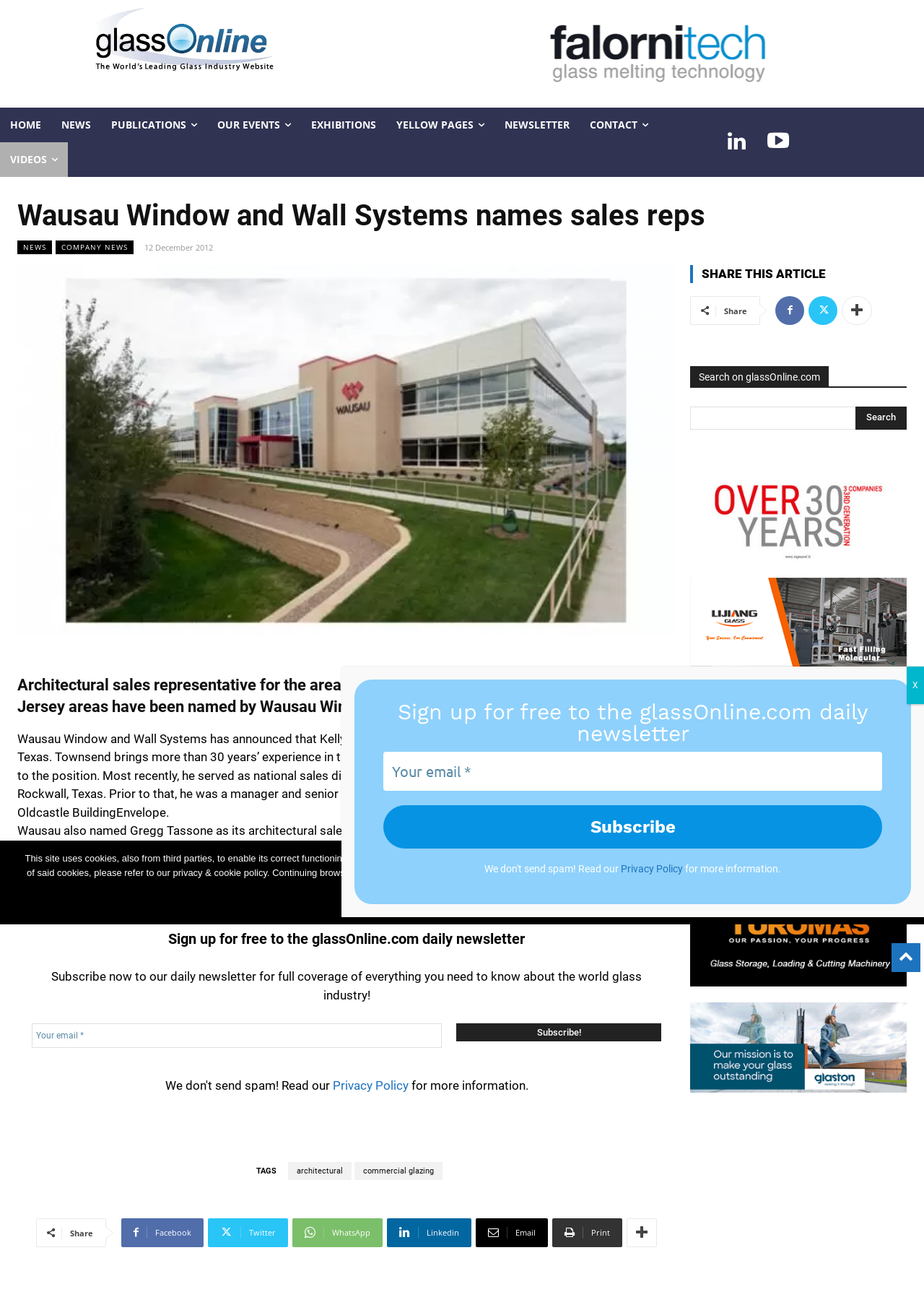Given the element description: "alt="GLASSTECH CANADA 2024"", predict the bounding box coordinates of the UI element it refers to, using four float numbers between 0 and 1, i.e., [left, top, right, bottom].

[0.747, 0.989, 0.981, 1.0]